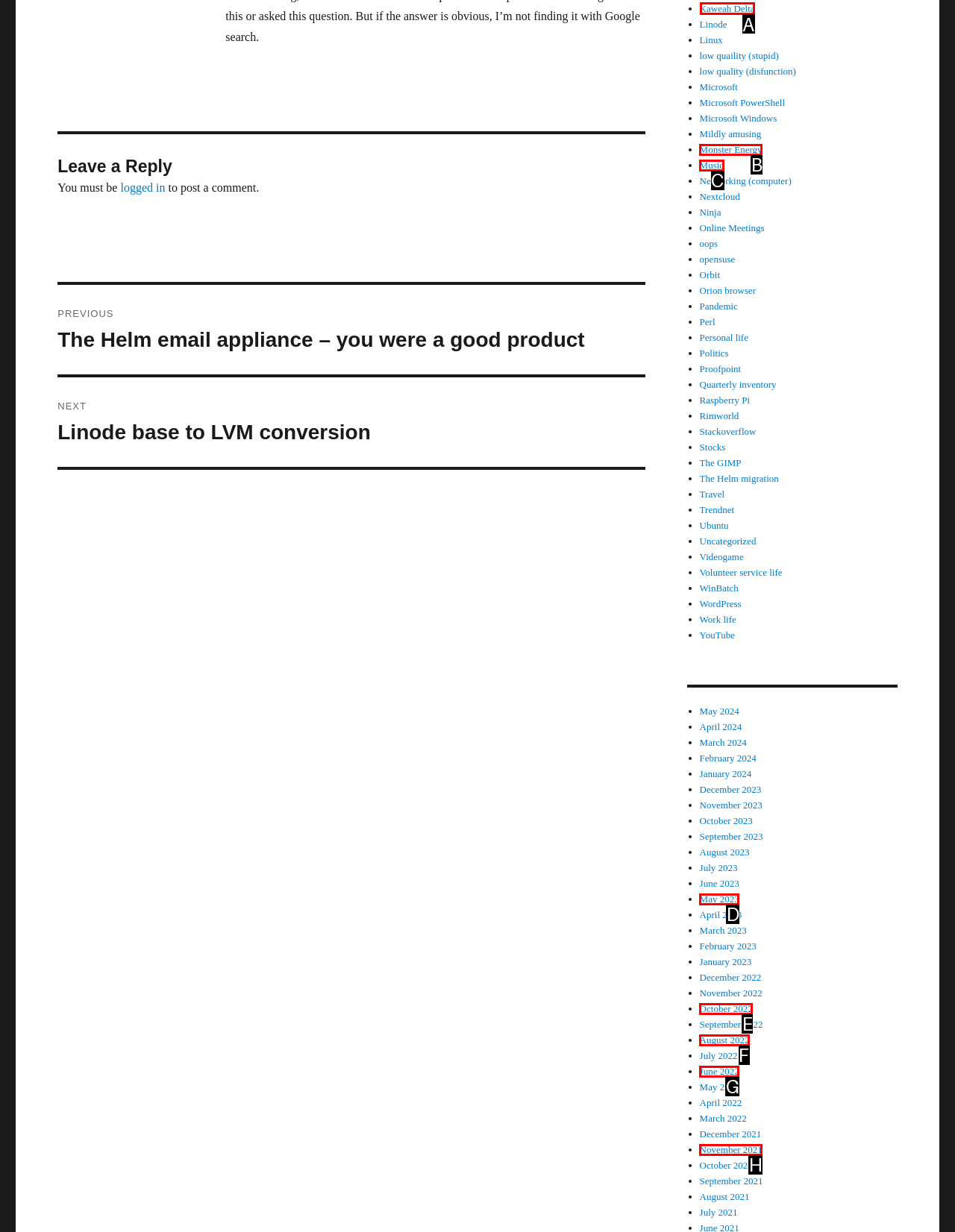Determine the letter of the UI element that will complete the task: Click on 'Kaweah Delta'
Reply with the corresponding letter.

A